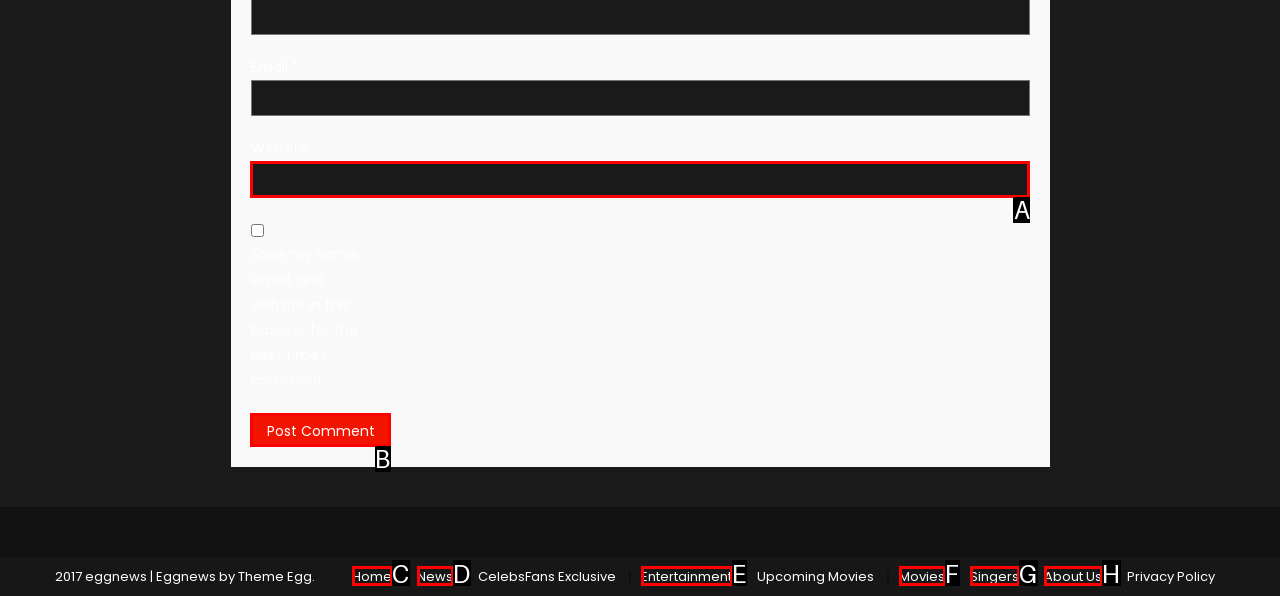From the given options, tell me which letter should be clicked to complete this task: Post a comment
Answer with the letter only.

B